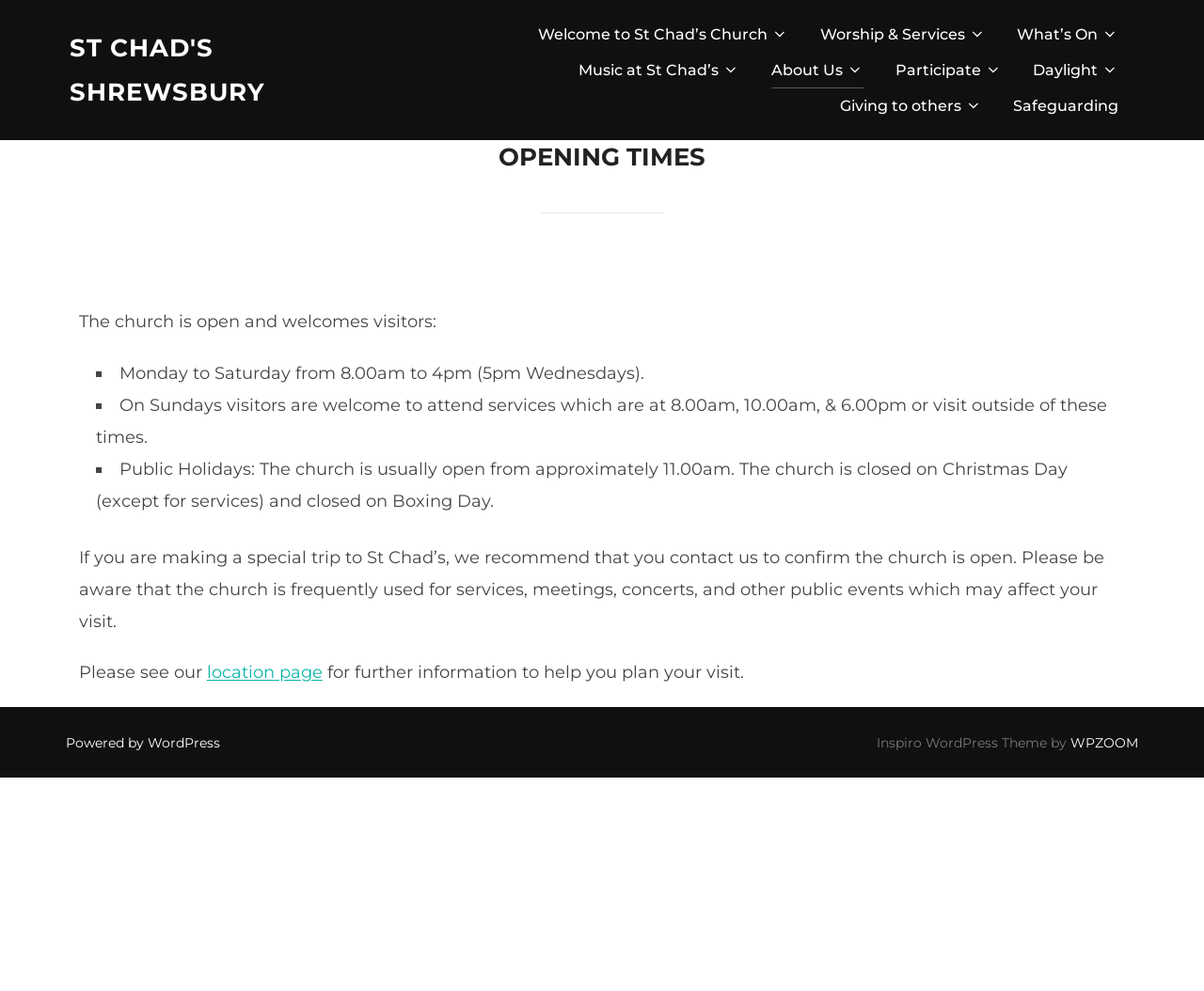What is the location of the link to the location page?
Please provide a comprehensive answer based on the contents of the image.

I found the answer by looking at the article section, where the link to the location page is located below the opening hours information. The link is part of the sentence 'Please see our location page for further information to help you plan your visit.'.